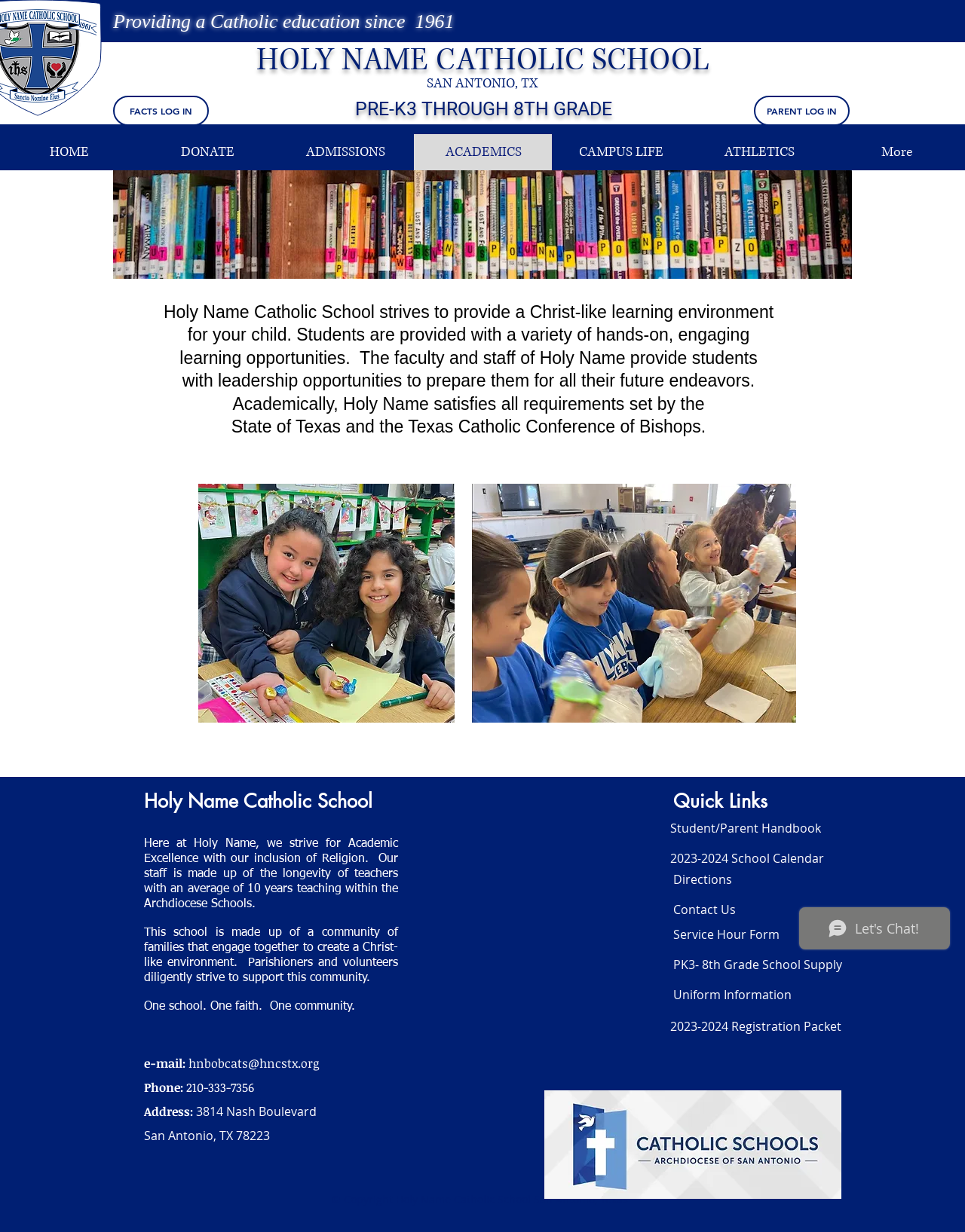Detail the various sections and features present on the webpage.

The webpage is about Holy Name Catholic School in San Antonio, Texas. At the top, there is a heading that reads "HOLY NAME CATHOLIC SCHOOL" followed by the school's location and a tagline "PRE-K3 THROUGH 8TH GRADE". Below this, there is a heading that describes the school's history, "Providing a Catholic education since 1961".

On the top-right corner, there is a site search iframe and two login links, "PARENT LOG IN" and "FACTS LOG IN". Below these, there is a navigation menu with links to different sections of the website, including "HOME", "DONATE", "ADMISSIONS", "ACADEMICS", "CAMPUS LIFE", "ATHLETICS", and "More".

The main content of the webpage is divided into two sections. The left section has a series of static text blocks that describe the school's academic excellence, its community, and its values. There are also two images, "jolene and jasmine.jpg" and "ut website 1.jpg", placed side by side.

The right section has a heading "Holy Name Catholic School" followed by a series of static text blocks that provide more information about the school, including its staff, community, and values. Below this, there is a heading "Quick Links" with links to various resources, such as the student/parent handbook, directions, school calendar, and contact information.

At the bottom of the webpage, there is a section with the school's contact information, including email, phone number, and address. There is also a copyright notice and a link to the archdiocese website.